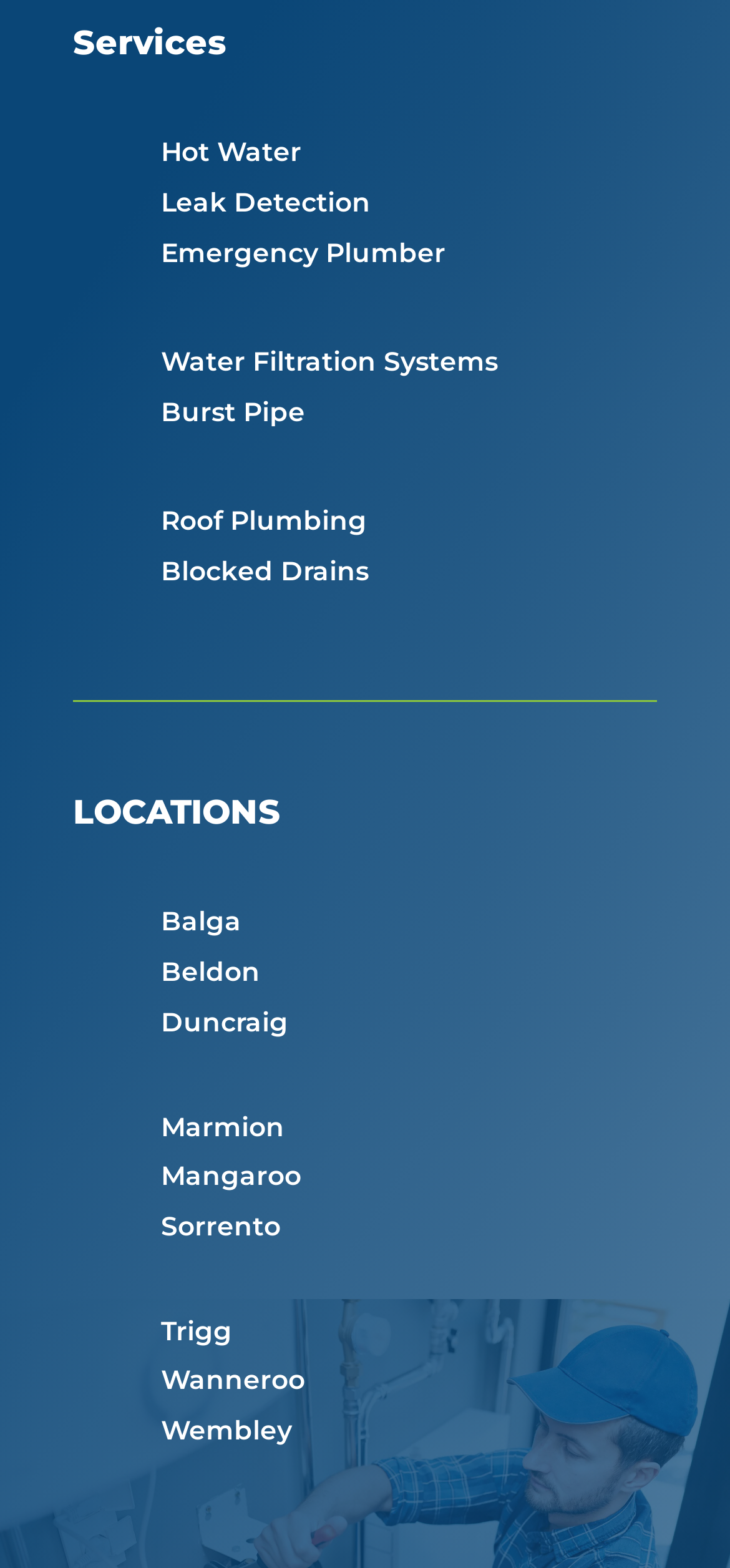What is the last location listed?
Look at the image and respond to the question as thoroughly as possible.

I looked at the list of locations under the 'LOCATIONS' heading and found that the last location listed is Wembley.